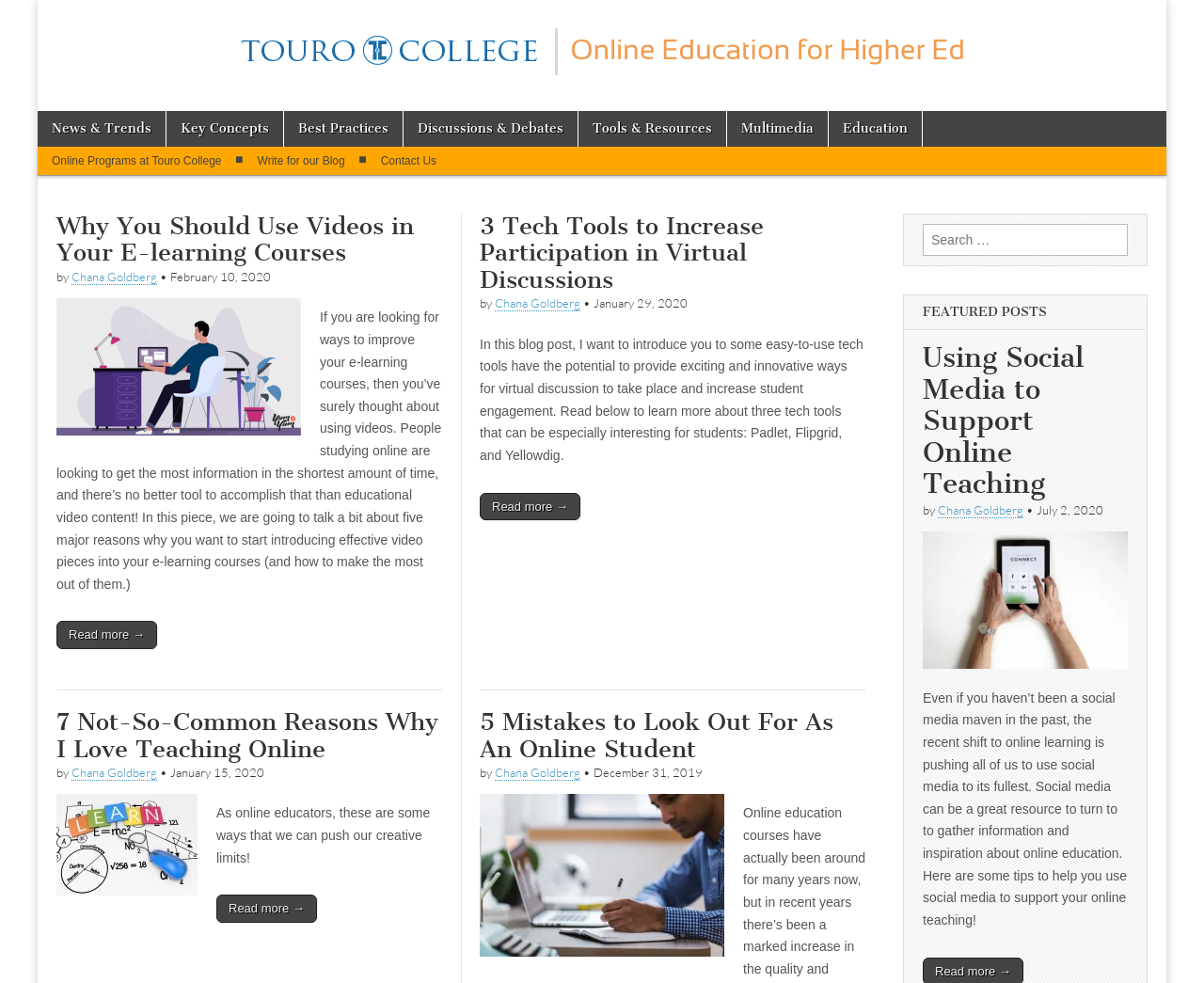Respond to the question with just a single word or phrase: 
What is the topic of the first article?

Using videos in e-learning courses